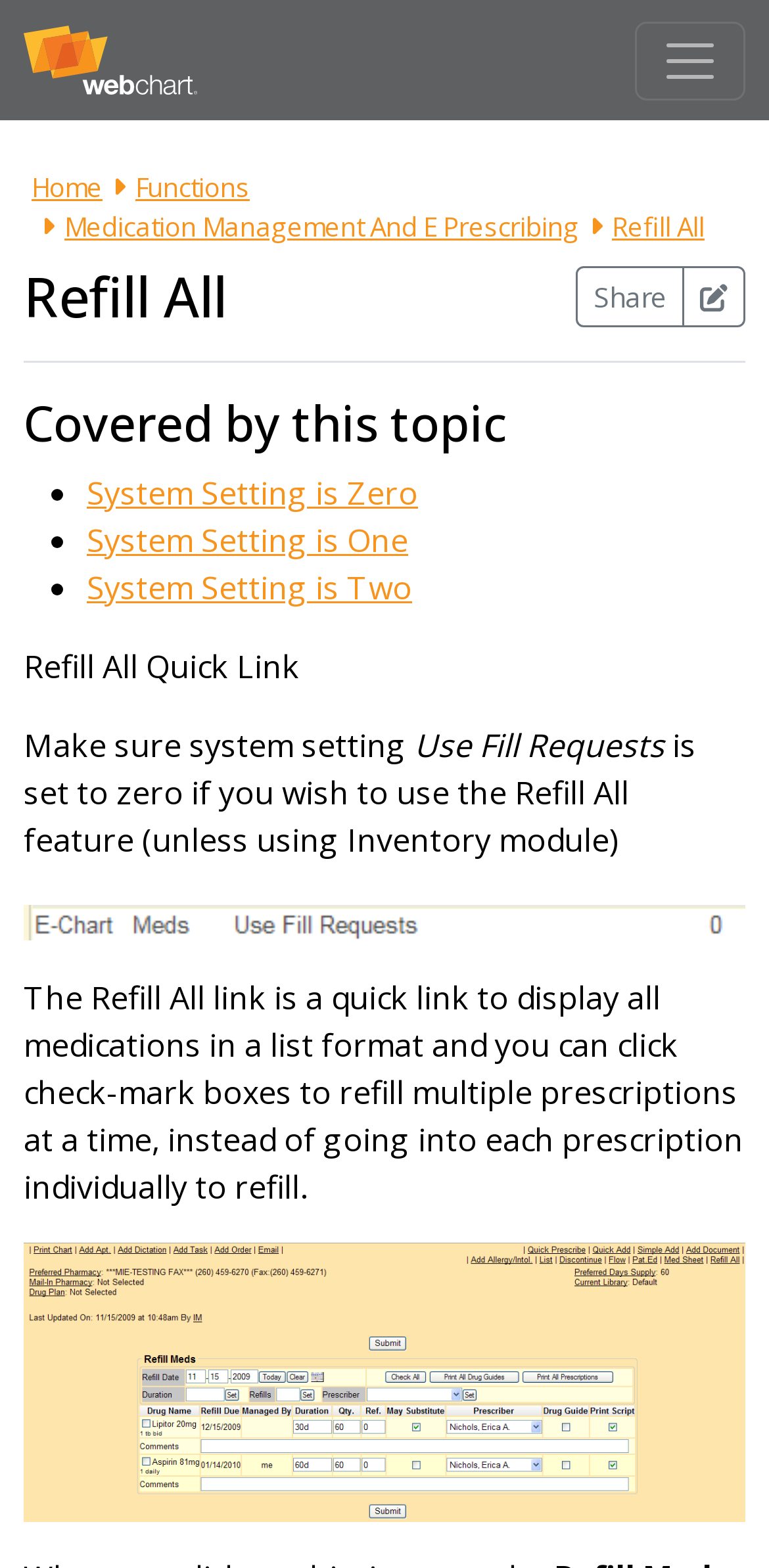Examine the screenshot and answer the question in as much detail as possible: How many links are available in the navigation menu?

The navigation menu contains four links: Home, Functions, Medication Management And E Prescribing, and Refill All.